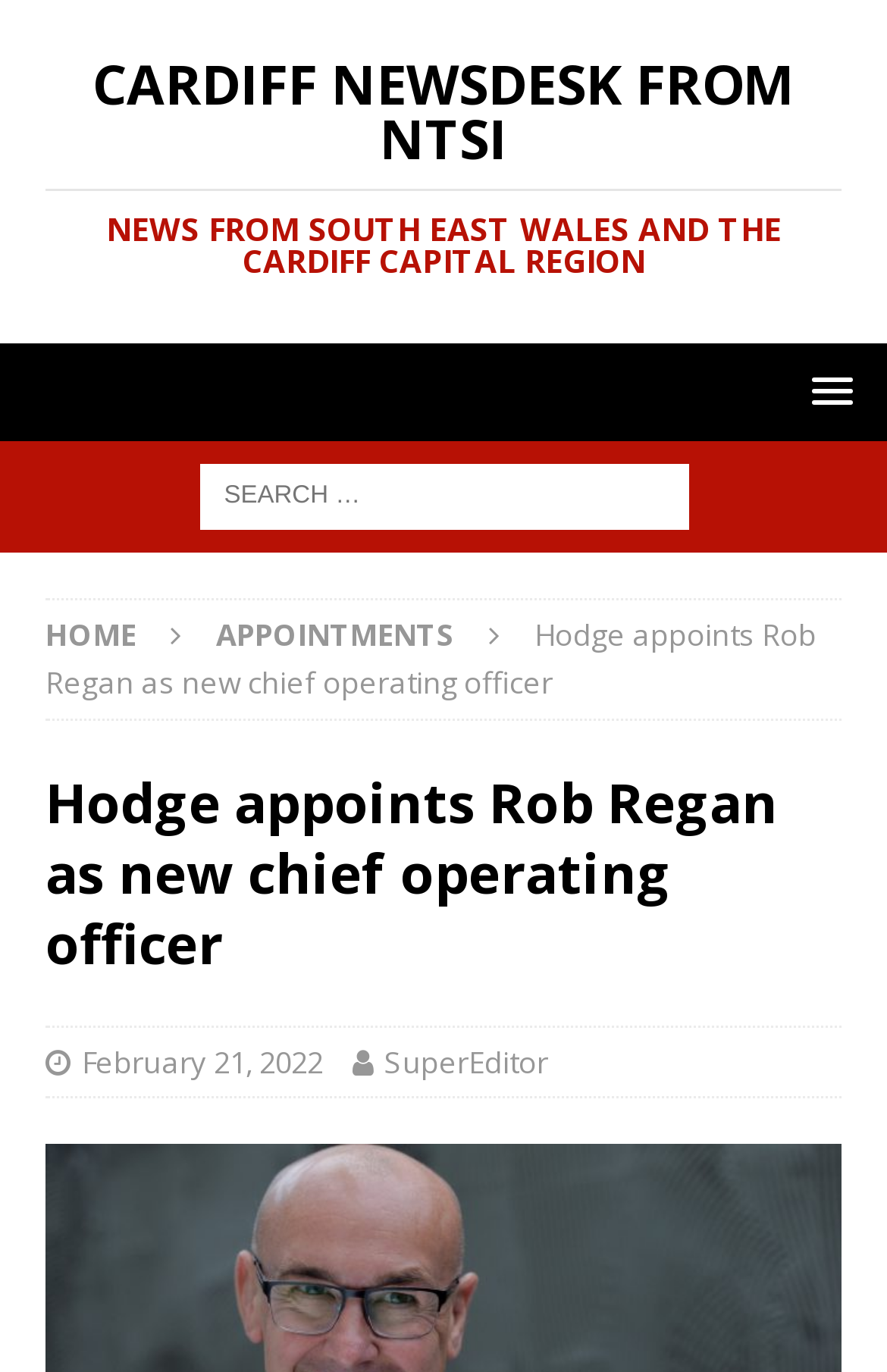Locate the bounding box of the UI element with the following description: "Appointments".

[0.244, 0.448, 0.513, 0.478]